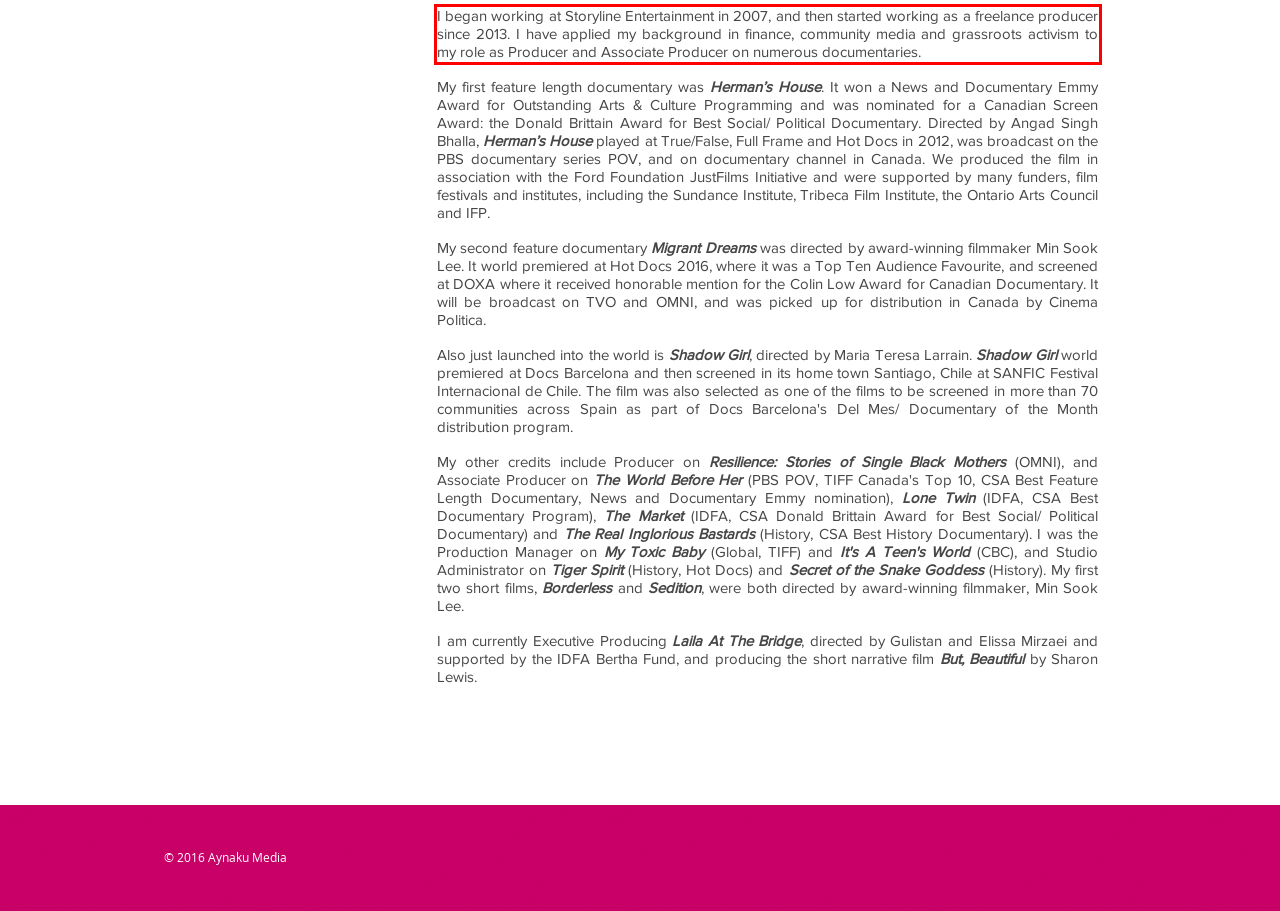Identify and extract the text within the red rectangle in the screenshot of the webpage.

I began working at Storyline Entertainment in 2007, and then started working as a freelance producer since 2013. I have applied my background in finance, community media and grassroots activism to my role as Producer and Associate Producer on numerous documentaries.